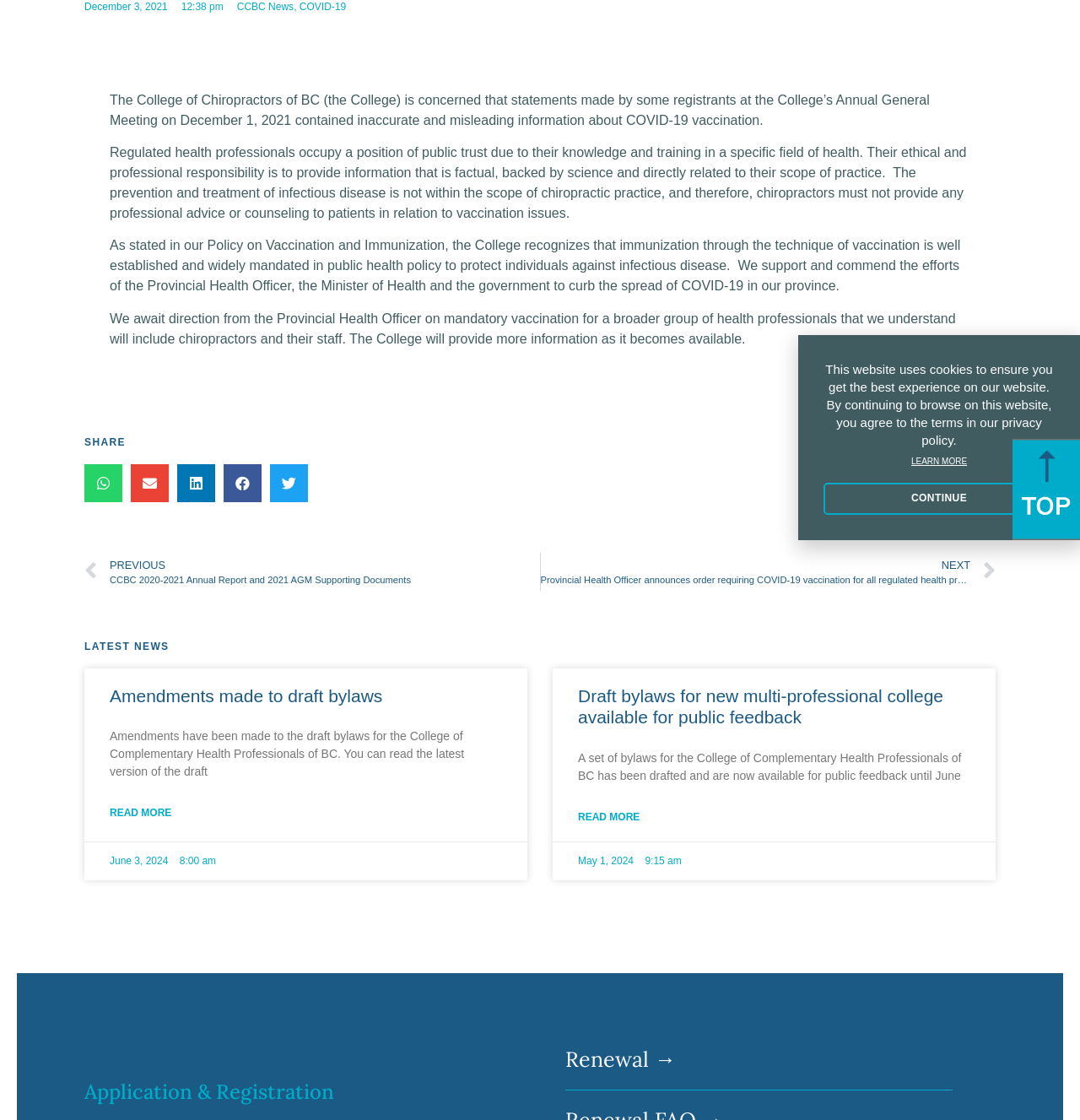Locate the UI element that matches the description Amendments made to draft bylaws in the webpage screenshot. Return the bounding box coordinates in the format (top-left x, top-left y, bottom-right x, bottom-right y), with values ranging from 0 to 1.

[0.102, 0.613, 0.354, 0.63]